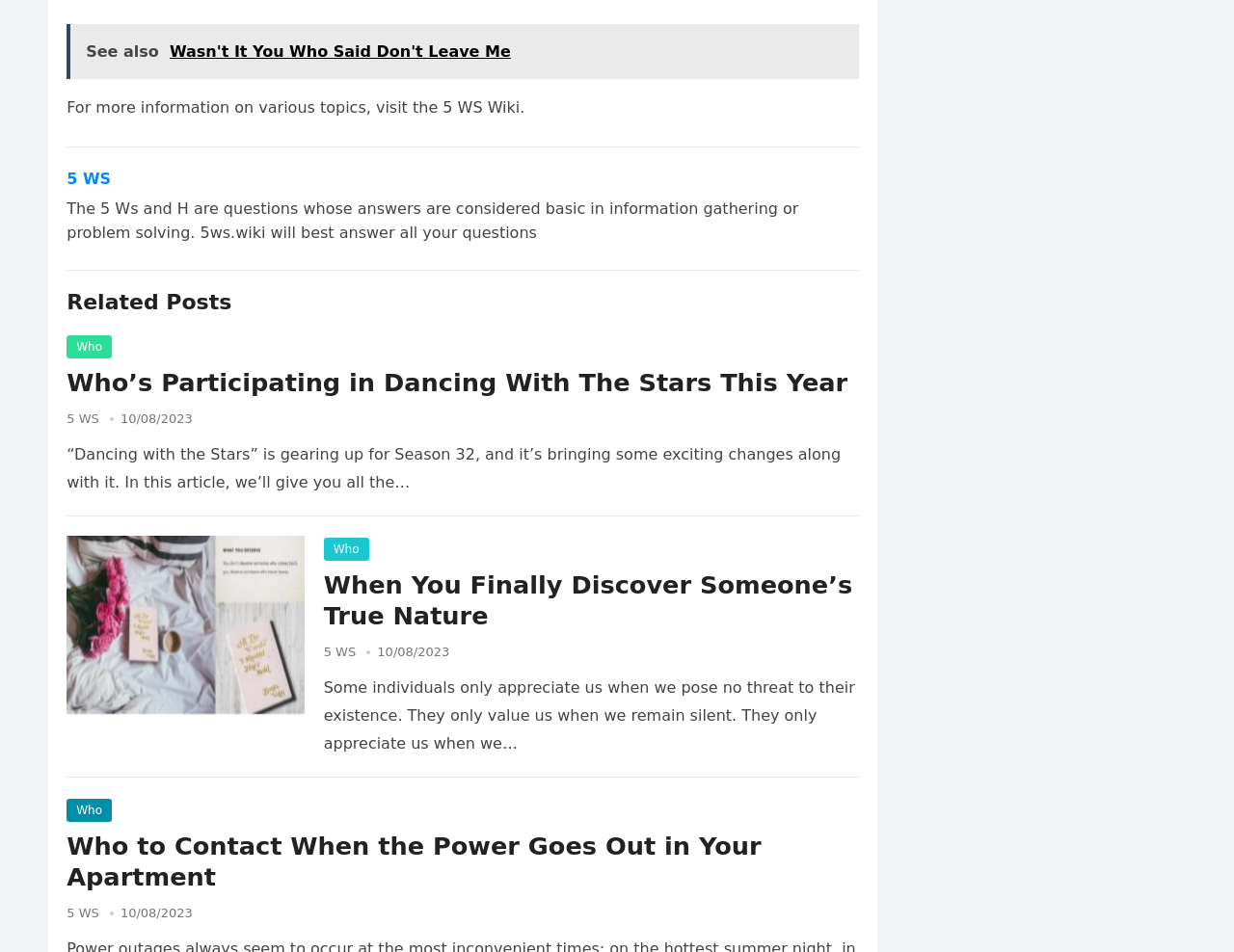Please locate the bounding box coordinates of the element's region that needs to be clicked to follow the instruction: "Click on '5 WS' to explore more". The bounding box coordinates should be provided as four float numbers between 0 and 1, i.e., [left, top, right, bottom].

[0.262, 0.678, 0.289, 0.694]